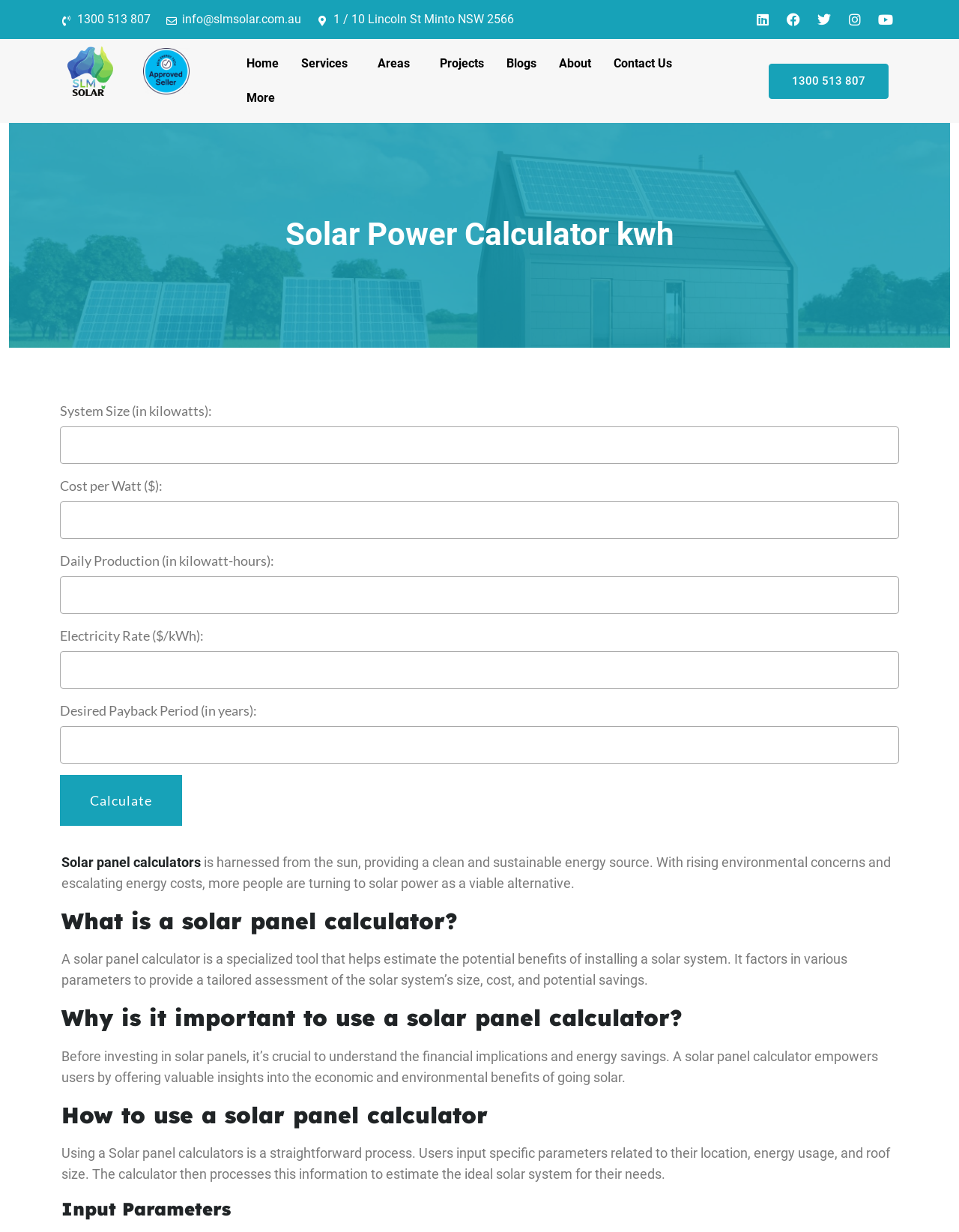What is the unit of 'Cost per Watt'?
Look at the image and respond with a one-word or short phrase answer.

Dollars